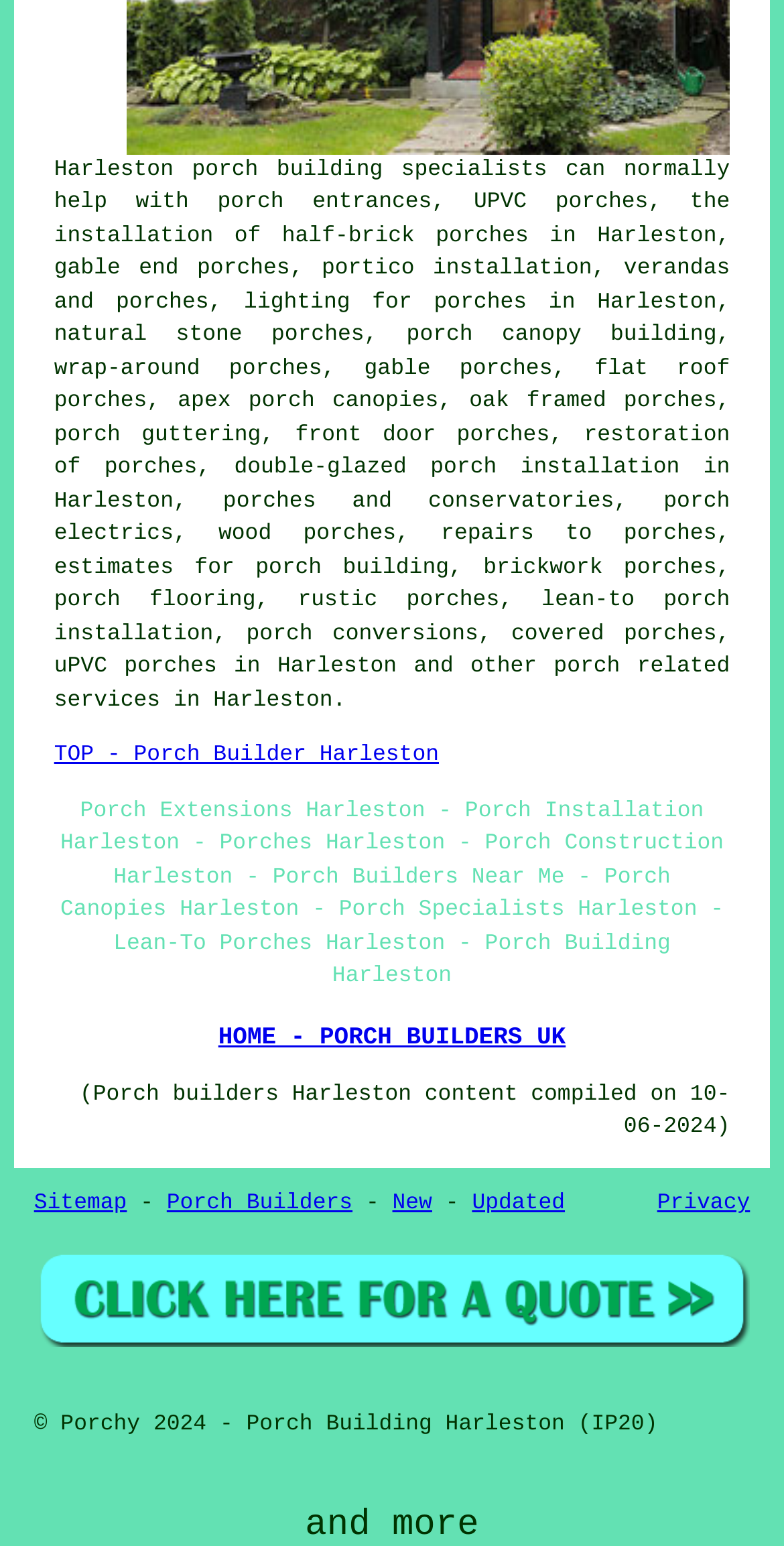Please identify the bounding box coordinates of the clickable element to fulfill the following instruction: "learn about rustic porches". The coordinates should be four float numbers between 0 and 1, i.e., [left, top, right, bottom].

[0.38, 0.382, 0.637, 0.397]